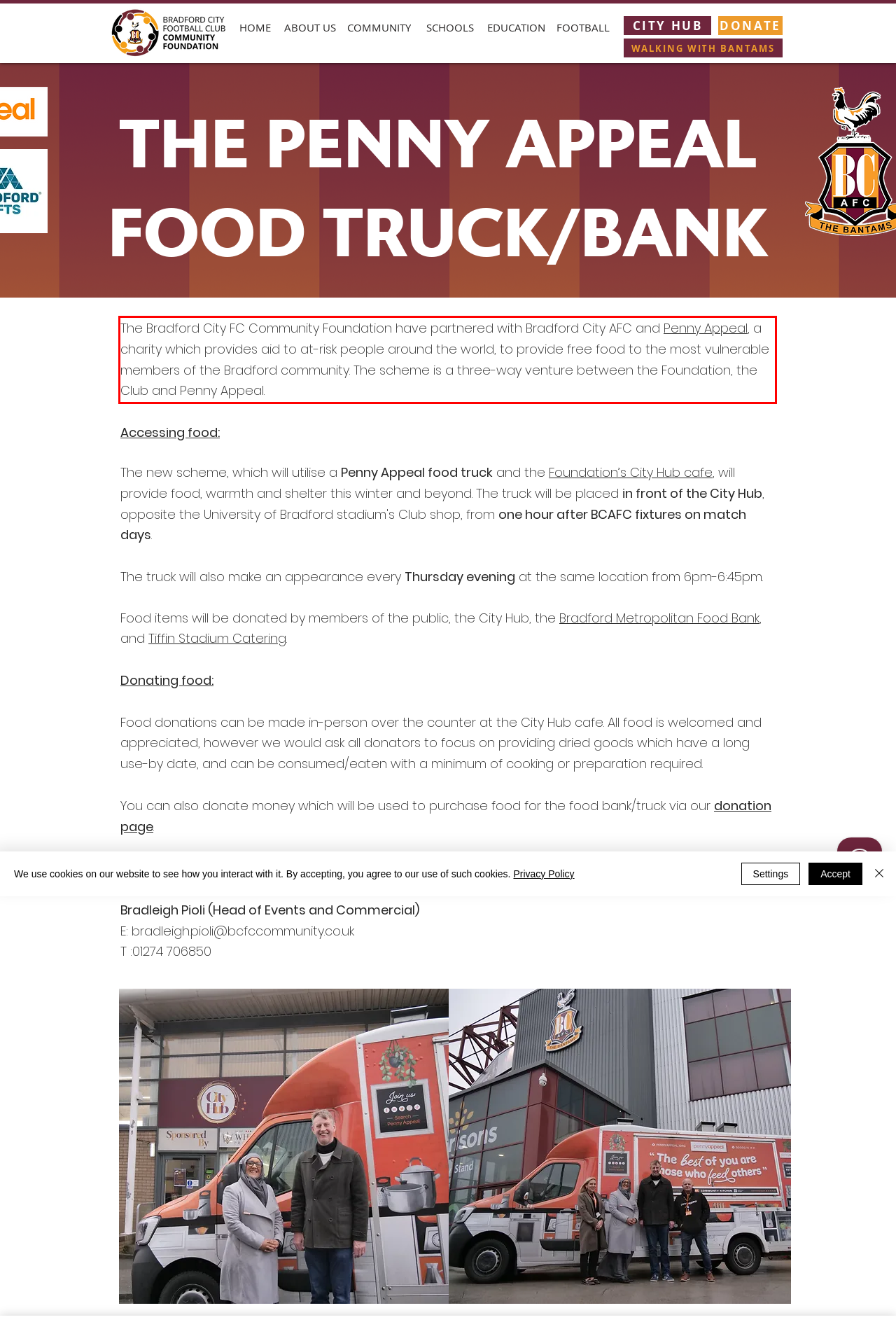Please identify and extract the text content from the UI element encased in a red bounding box on the provided webpage screenshot.

The Bradford City FC Community Foundation have partnered with Bradford City AFC and Penny Appeal, a charity which provides aid to at-risk people around the world, to provide free food to the most vulnerable members of the Bradford community. The scheme is a three-way venture between the Foundation, the Club and Penny Appeal.